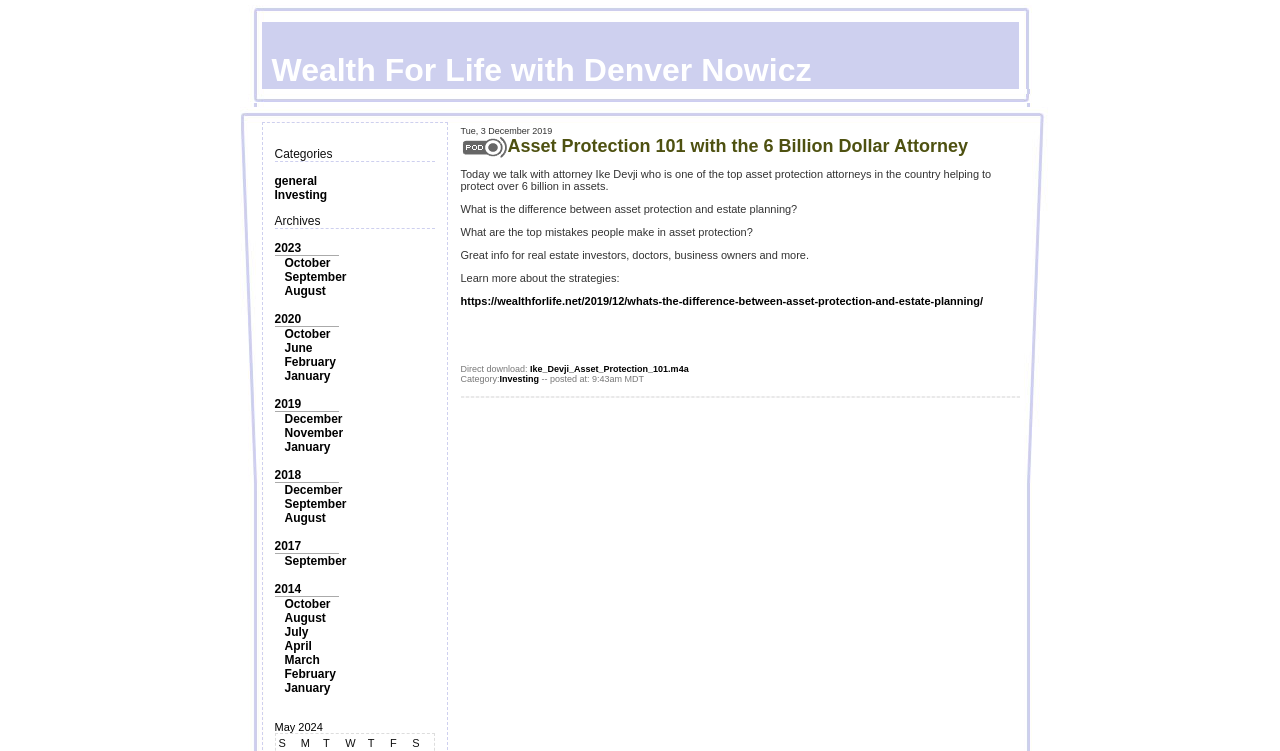Use a single word or phrase to answer this question: 
What is the topic of the article?

Asset Protection 101